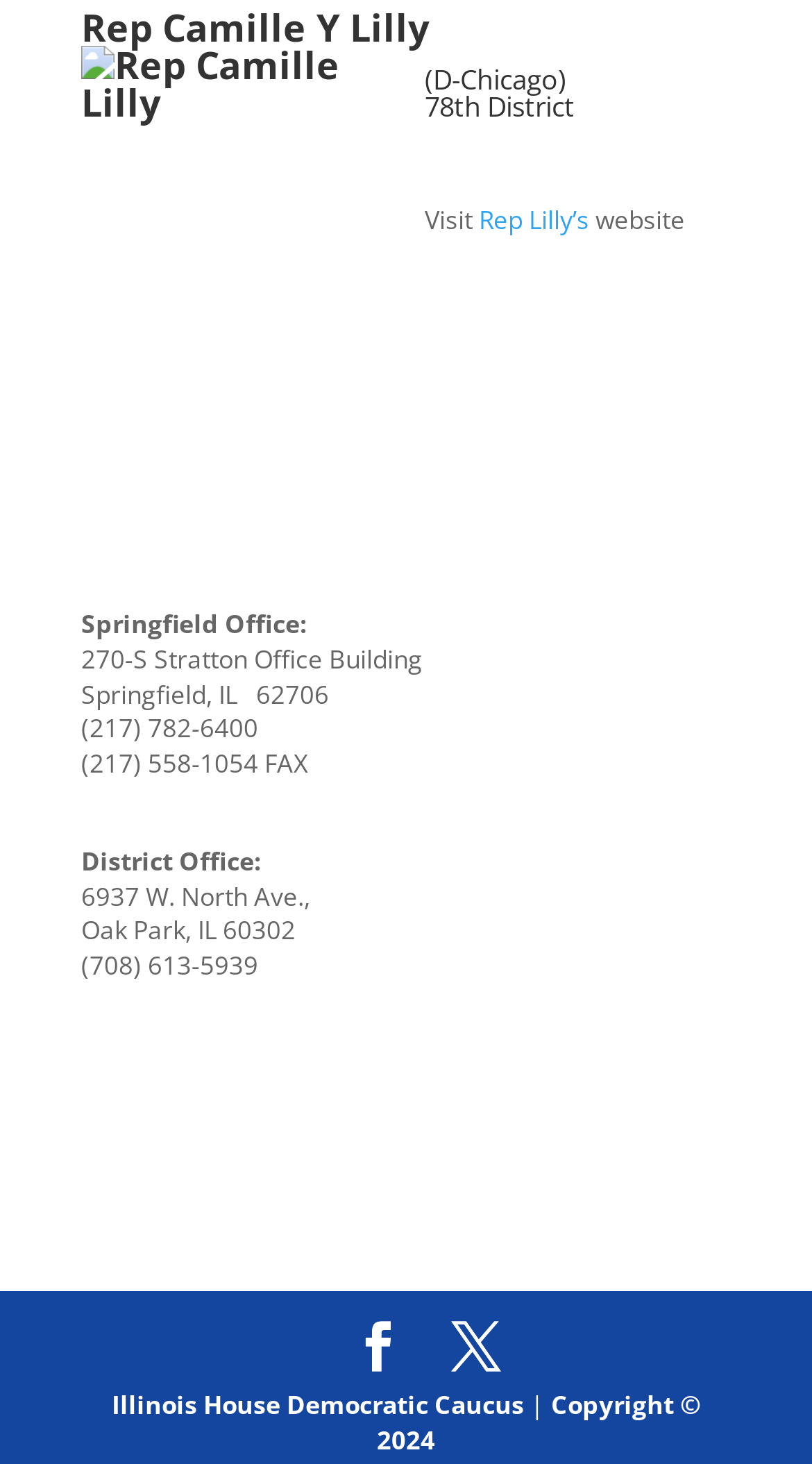Identify the bounding box for the given UI element using the description provided. Coordinates should be in the format (top-left x, top-left y, bottom-right x, bottom-right y) and must be between 0 and 1. Here is the description: aria-label="Search" name="query" placeholder="Search"

None